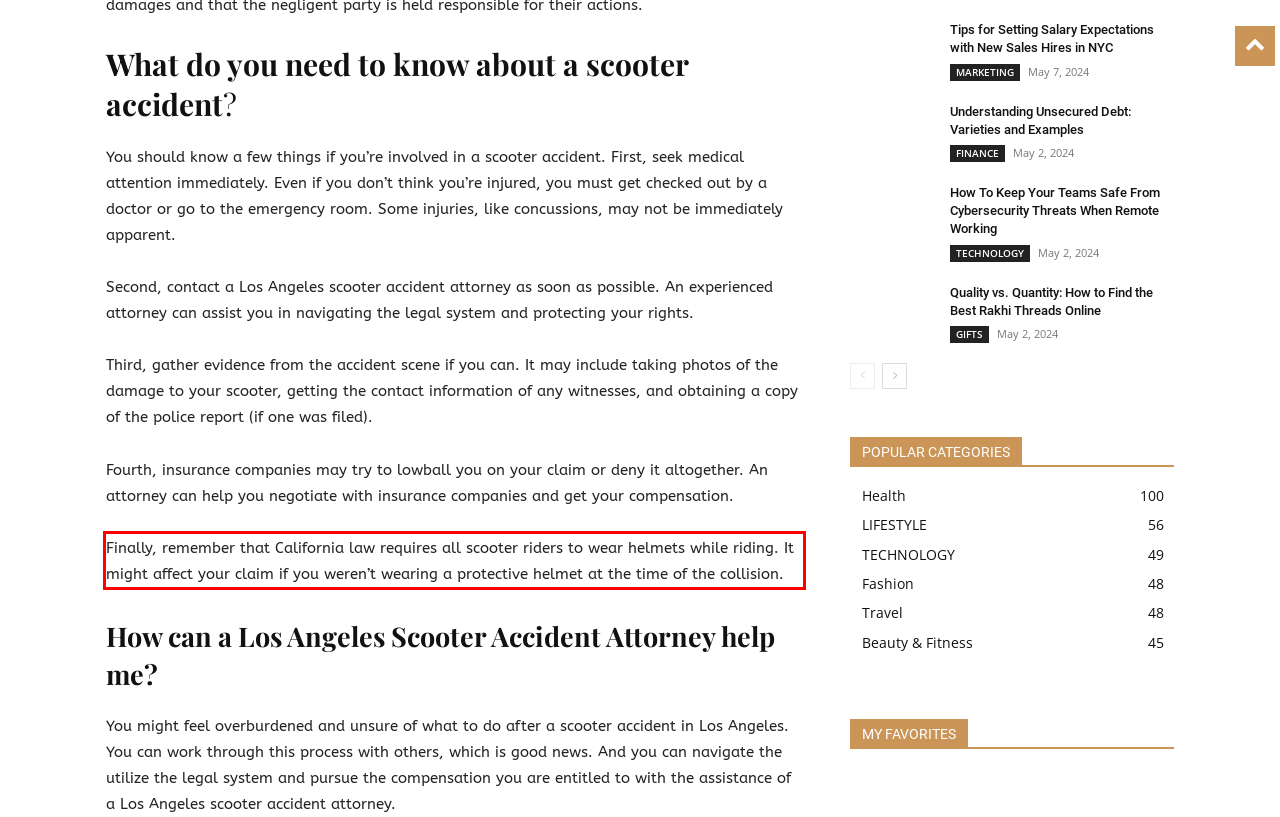You are given a webpage screenshot with a red bounding box around a UI element. Extract and generate the text inside this red bounding box.

Finally, remember that California law requires all scooter riders to wear helmets while riding. It might affect your claim if you weren’t wearing a protective helmet at the time of the collision.